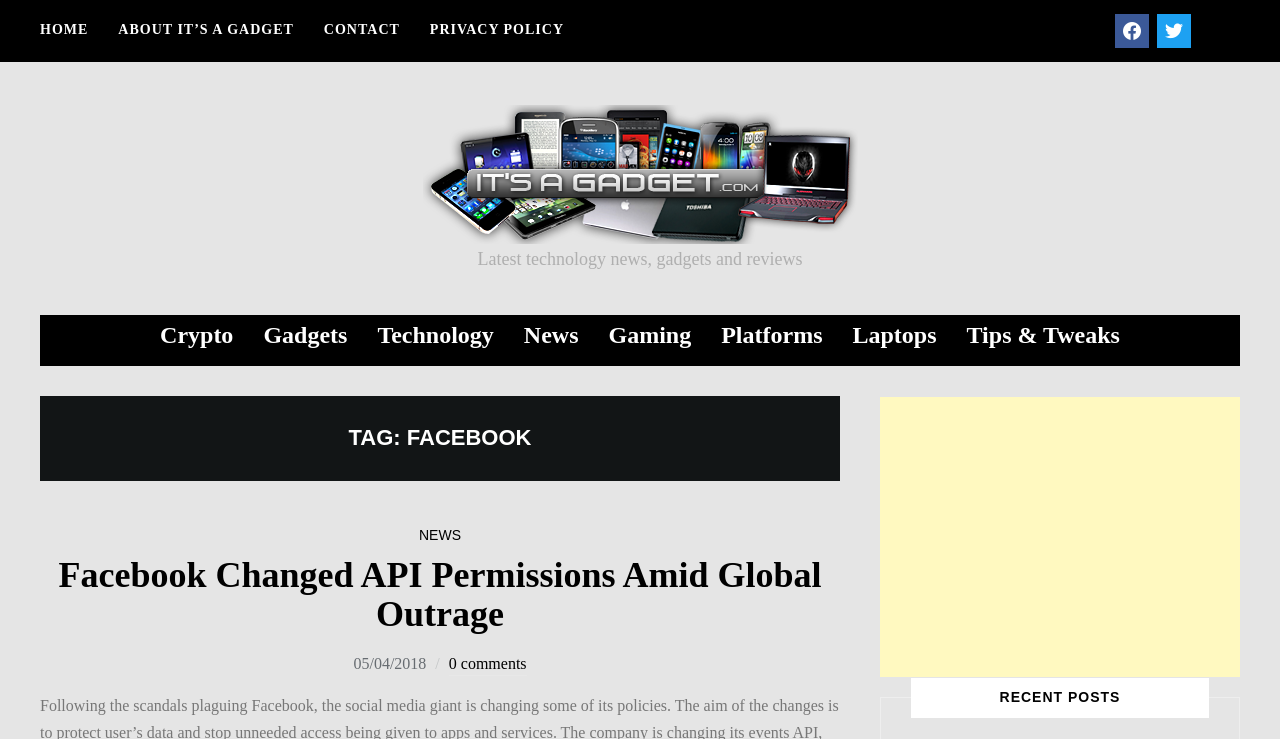Refer to the screenshot and answer the following question in detail:
How many categories are listed on the top of the page?

The categories listed on the top of the page are HOME, ABOUT IT’S A GADGET, CONTACT, PRIVACY POLICY, and SEARCH, which makes a total of 5 categories.